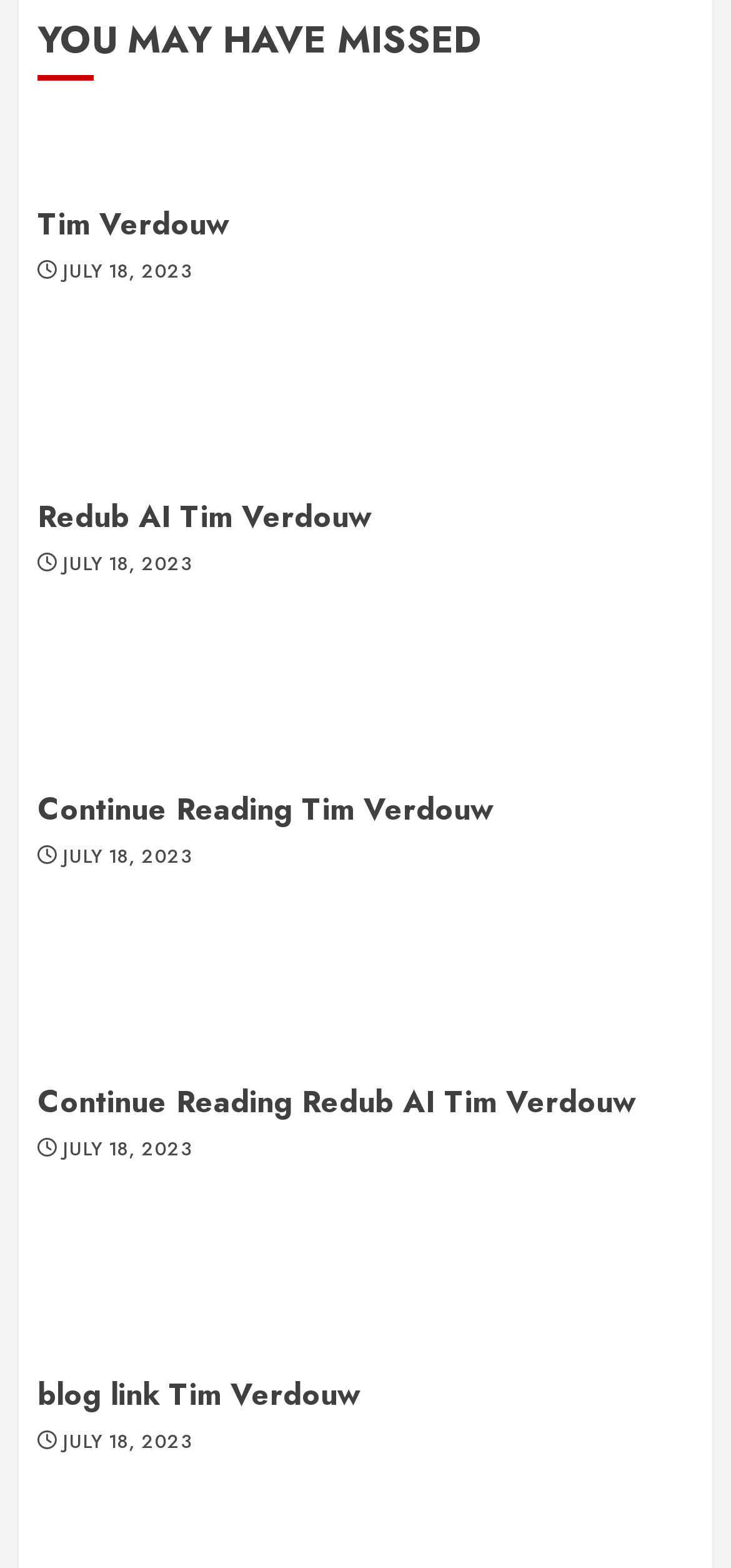Please provide the bounding box coordinate of the region that matches the element description: Redub AI Tim Verdouw. Coordinates should be in the format (top-left x, top-left y, bottom-right x, bottom-right y) and all values should be between 0 and 1.

[0.051, 0.316, 0.508, 0.345]